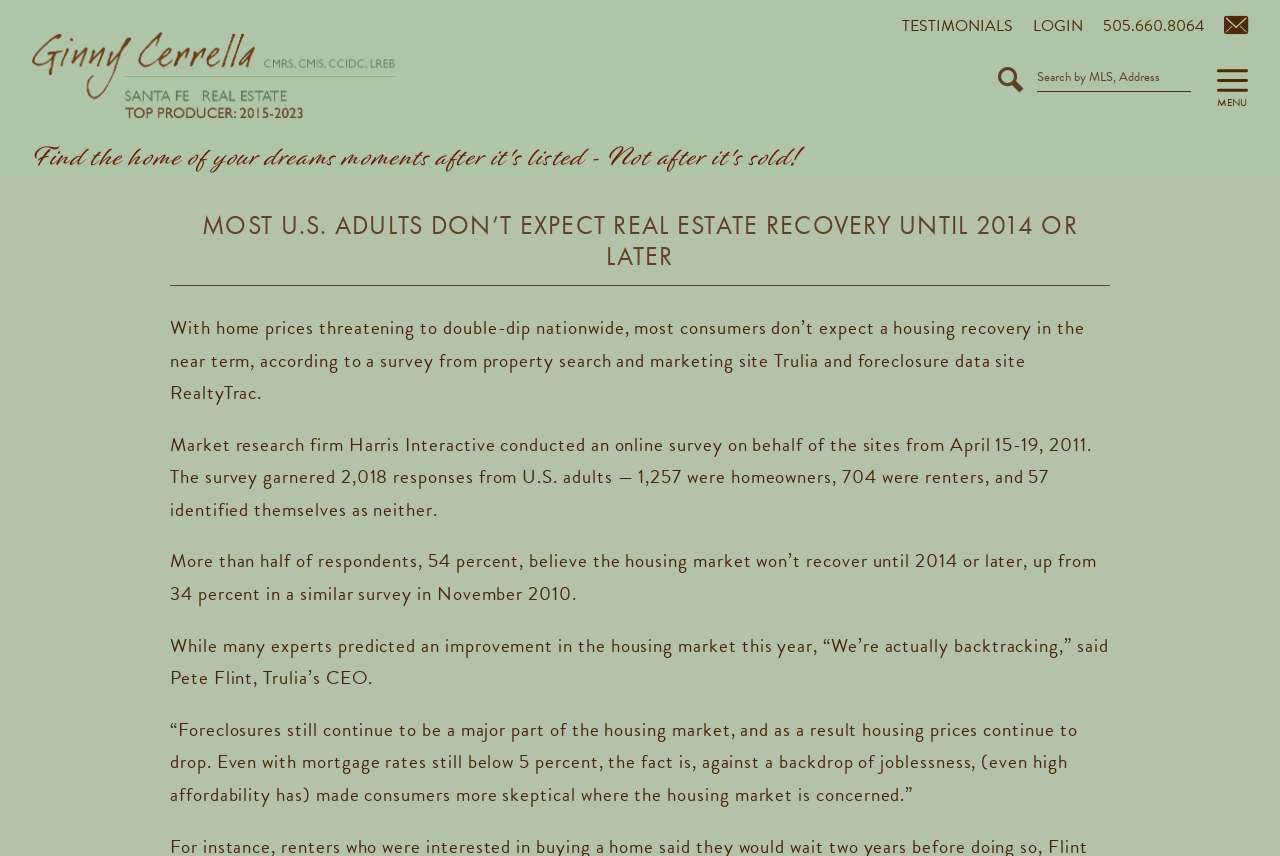Please locate and generate the primary heading on this webpage.

MOST U.S. ADULTS DON’T EXPECT REAL ESTATE RECOVERY UNTIL 2014 OR LATER